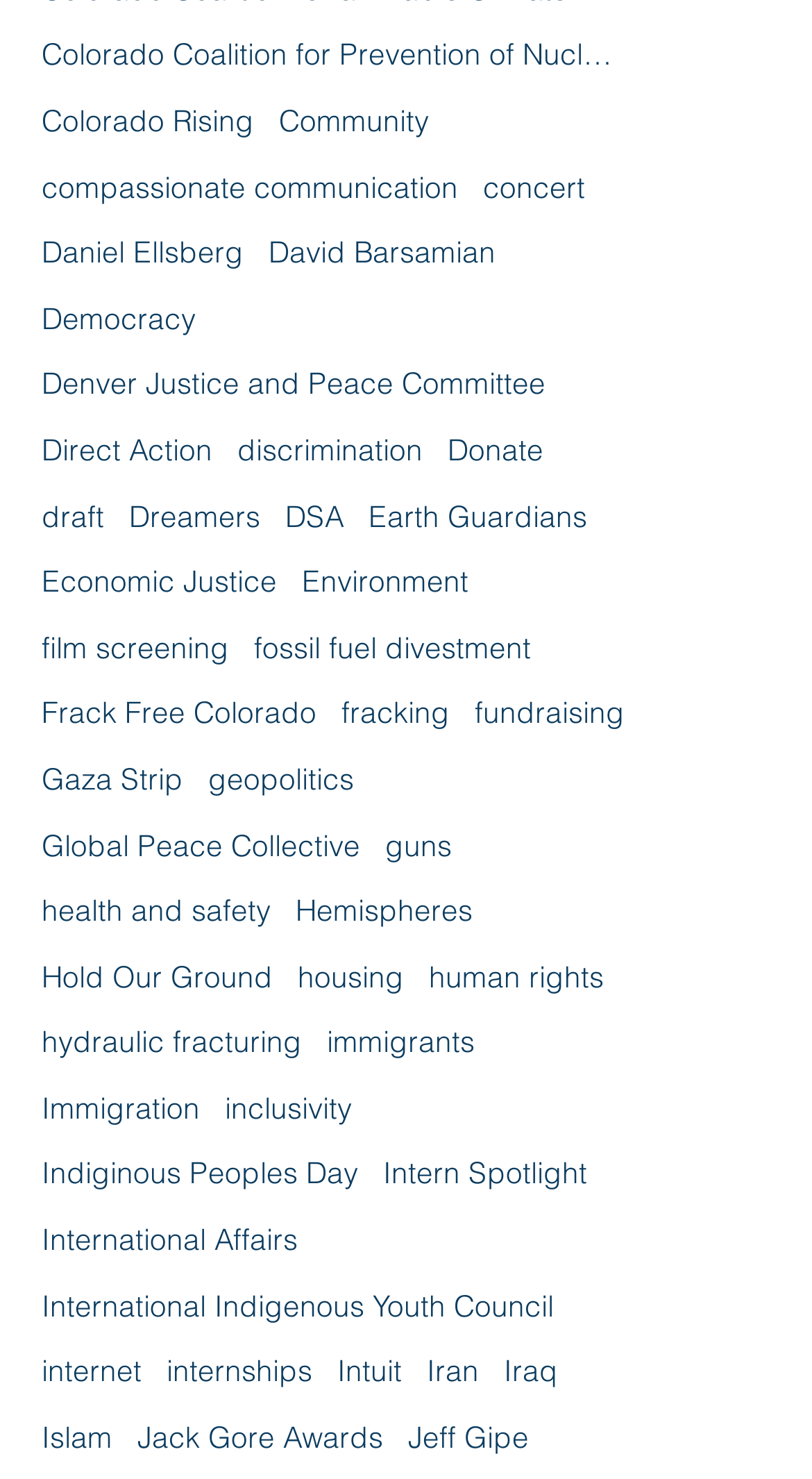Can you determine the bounding box coordinates of the area that needs to be clicked to fulfill the following instruction: "Visit the page about Daniel Ellsberg"?

[0.051, 0.158, 0.3, 0.186]